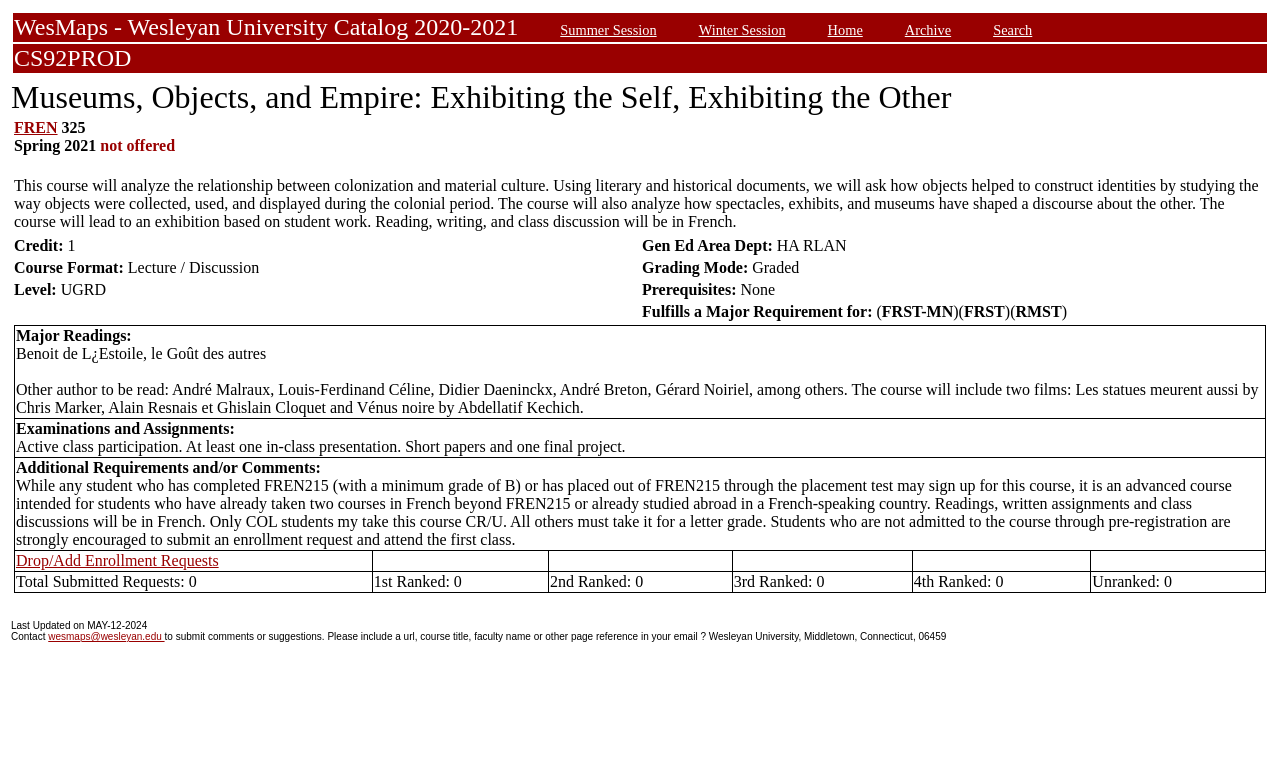Please provide a one-word or short phrase answer to the question:
What is the course format?

Lecture / Discussion